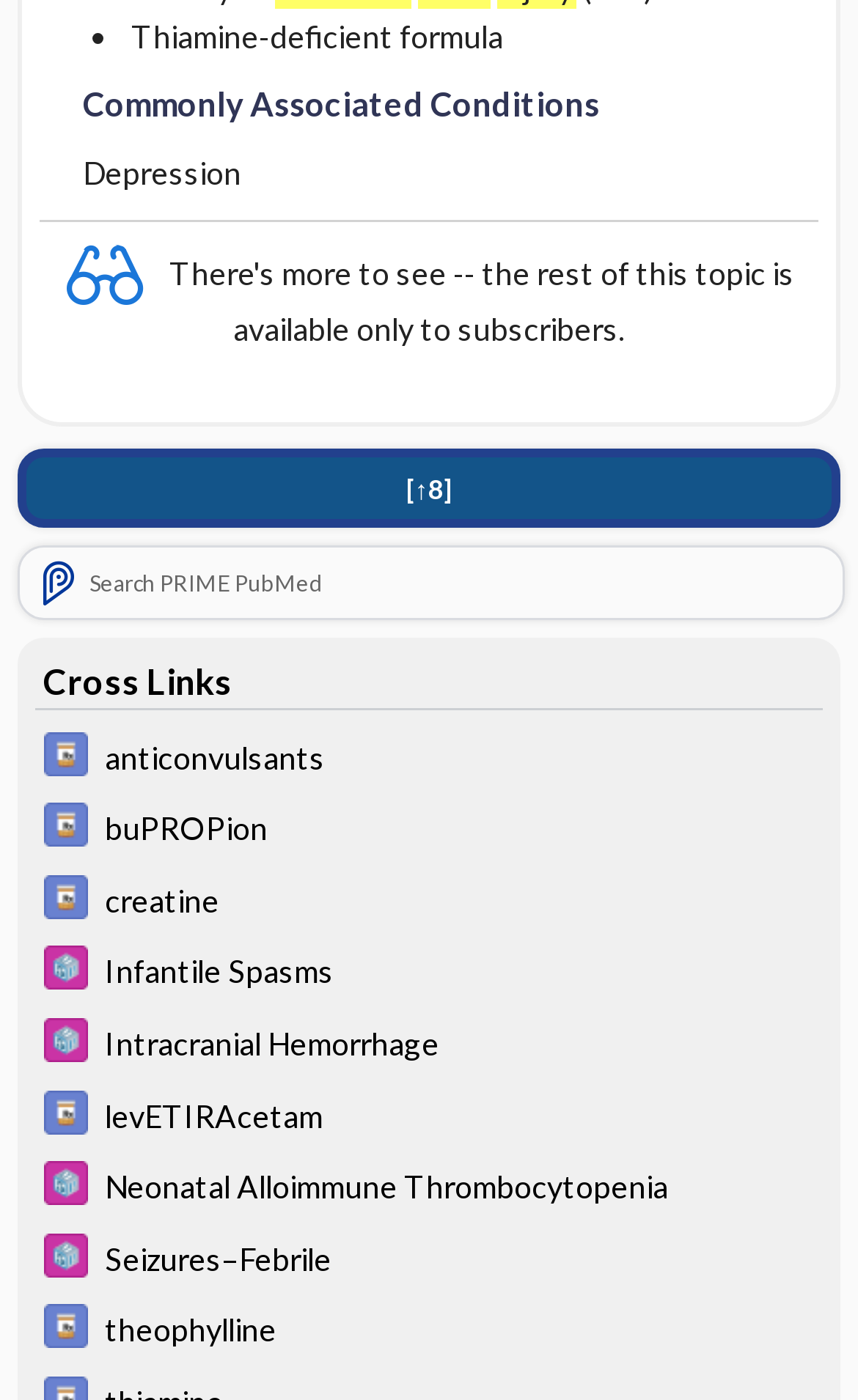Find and indicate the bounding box coordinates of the region you should select to follow the given instruction: "Explore Cross Links".

[0.041, 0.26, 0.959, 0.293]